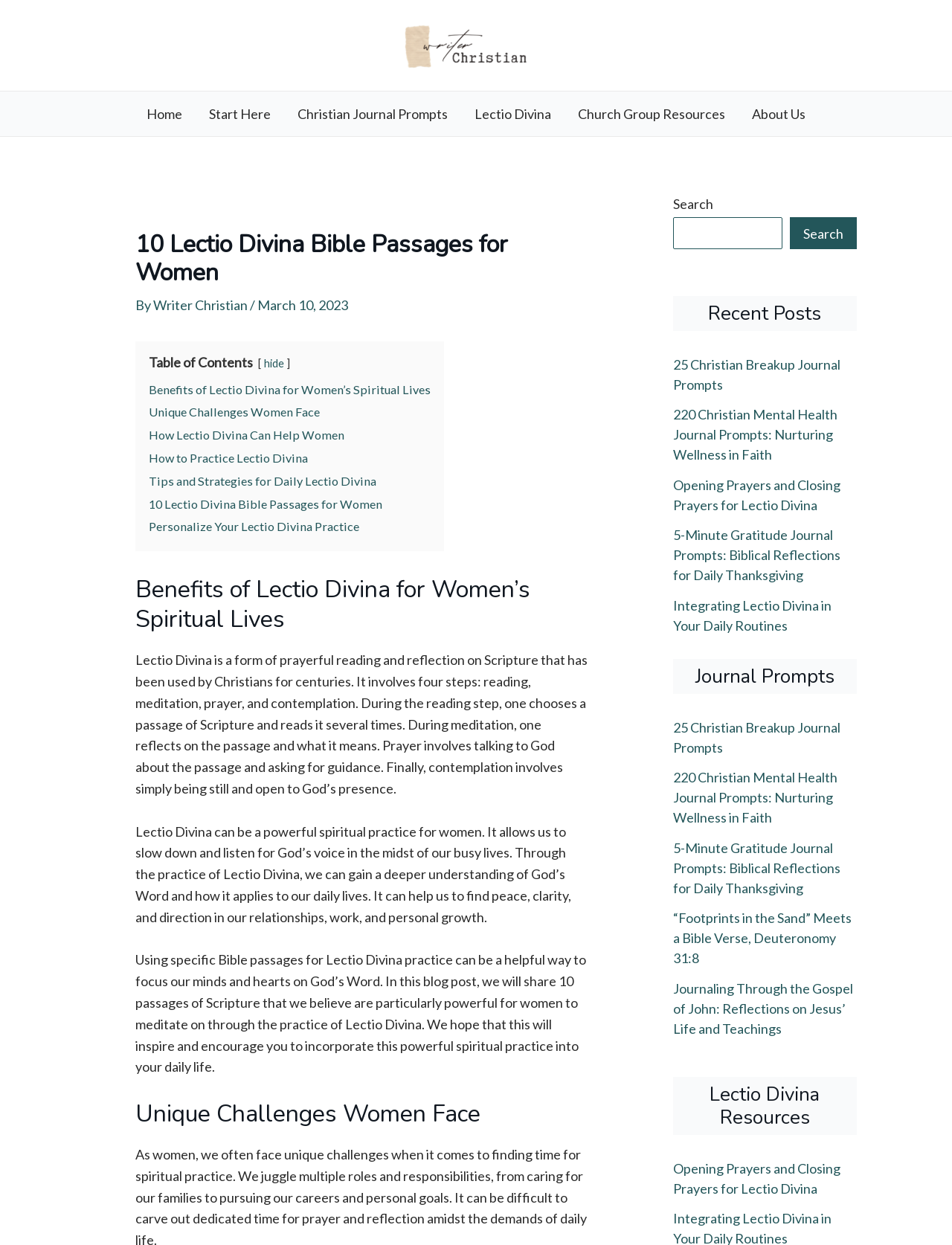What is the topic of the blog post?
Please look at the screenshot and answer using one word or phrase.

Lectio Divina Bible passages for women